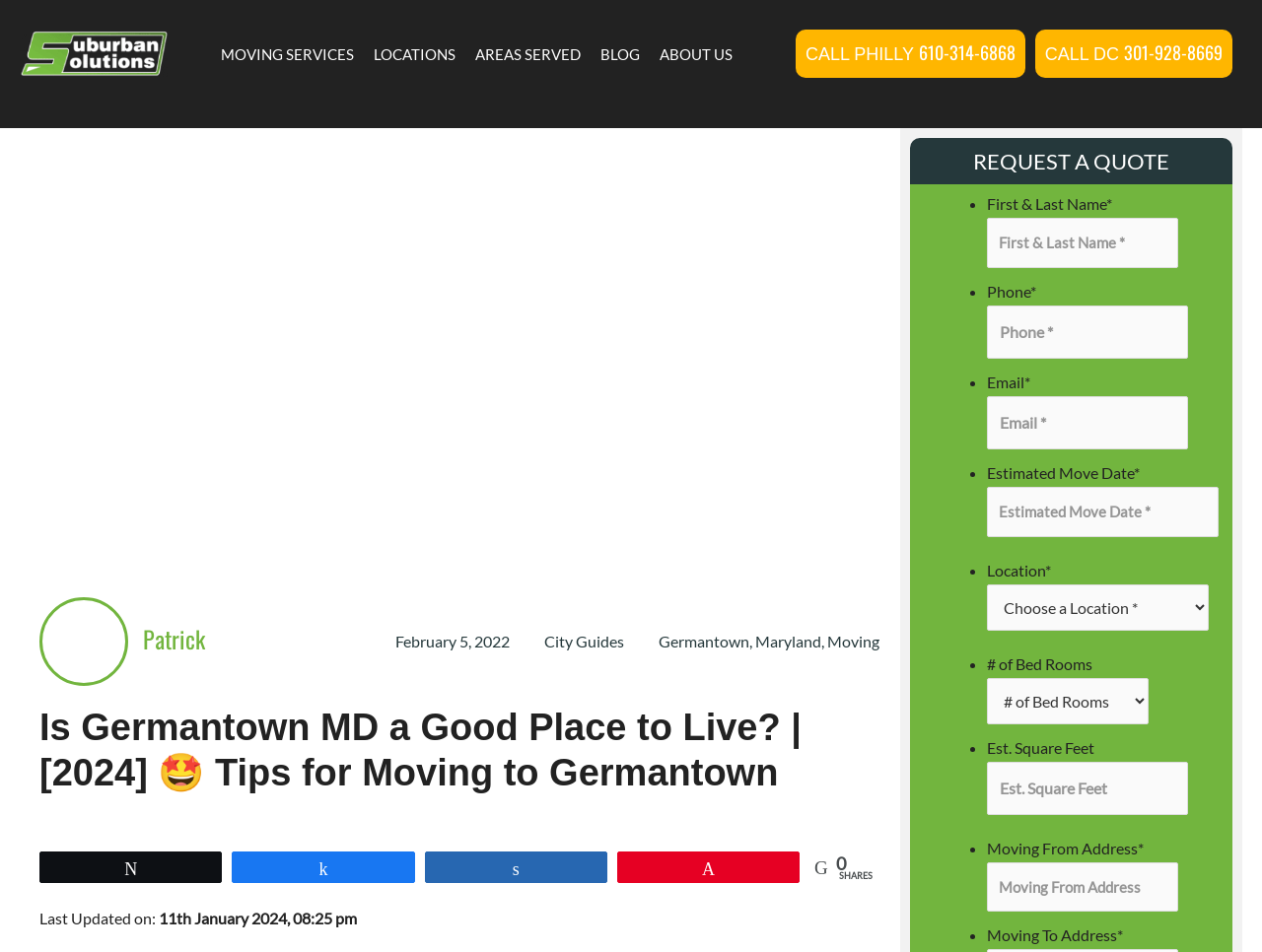Consider the image and give a detailed and elaborate answer to the question: 
What is the topic of this webpage?

Based on the webpage content, including the heading 'Is Germantown MD a Good Place to Live? | [2024] Tips for Moving to Germantown' and the presence of a moving quote form, it is clear that the topic of this webpage is moving to Germantown, Maryland.